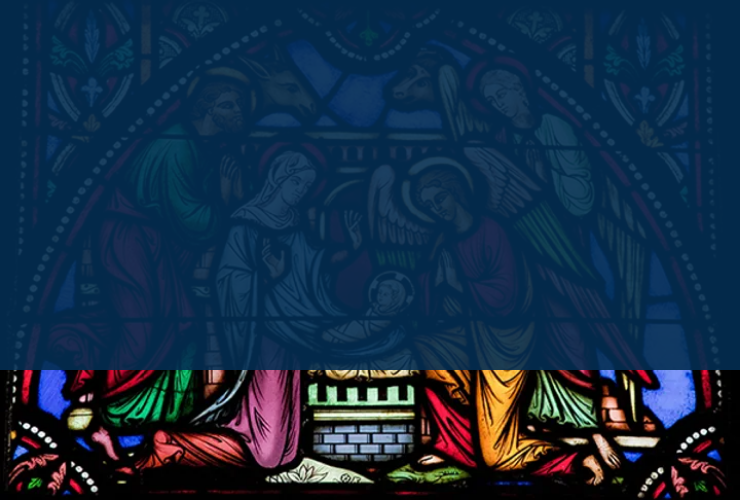Describe every detail you can see in the image.

The image depicts a beautifully intricate stained glass scene capturing the nativity of Jesus Christ. The artwork presents a vivid portrayal of the Holy Family, with Mary and Joseph kneeling beside the cradle of the newborn Jesus, while angels and other figures surround them, creating a sense of reverence and joy. 

The stained glass features a rich tapestry of colors, with deep reds, greens, and golds that reflect the warmth and significance of the Christmas season. The background elements, including stylized animals, contribute to the narrative by emphasizing the setting of Christ's birth. The piece serves as a stunning visual representation of the hope and comfort that the Christmas story brings, especially during challenging times. 

This nativity scene not only highlights the religious importance of Christmas but also serves to inspire feelings of peace and community reflection, inviting viewers to celebrate the deeper meaning of the season.